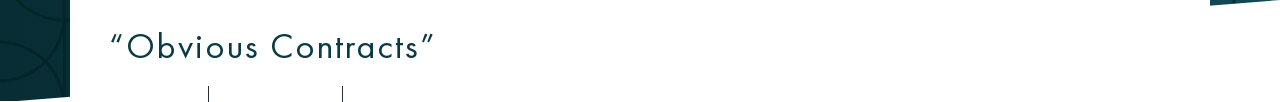Offer a detailed caption for the image presented.

The image showcases the title of an article, “Obvious Contracts,” prominently displayed at the top of the webpage for Gatehouse Chambers. This title is presented in an elegant font, suggesting a focus on legal discussion related to contract law. The design elements around the title provide a professional and sophisticated aesthetic, indicating that the content is likely aimed at legal professionals or individuals interested in legal principles and contract interpretation. Below the title, there may be links and additional contextual information regarding the article, enhancing navigation and access to related topics within the field of law.